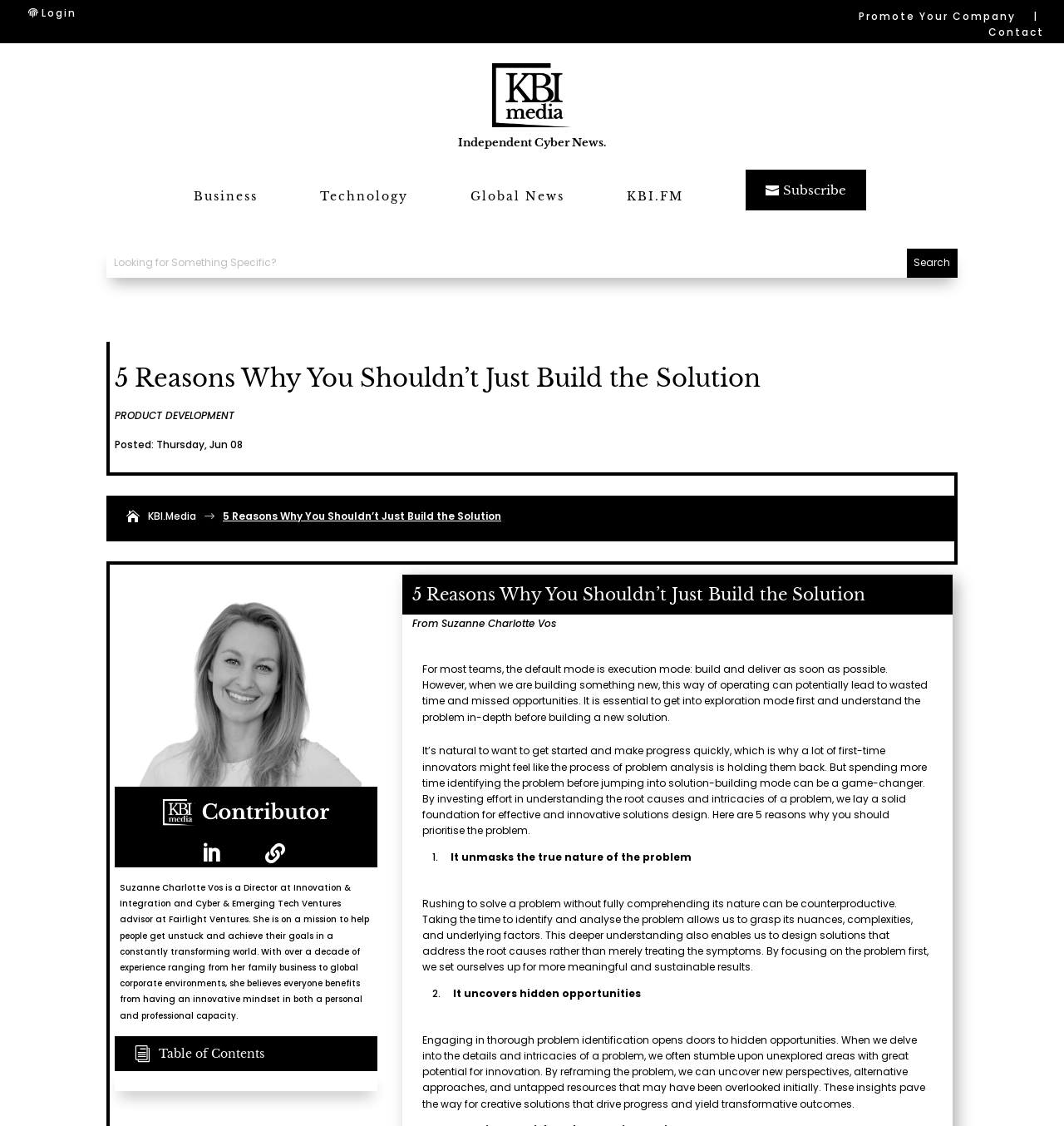What is the second reason to prioritize problem analysis?
Please answer the question as detailed as possible based on the image.

The webpage explains that engaging in thorough problem identification opens doors to hidden opportunities, allowing us to stumble upon unexplored areas with great potential for innovation and uncover new perspectives, alternative approaches, and untapped resources.